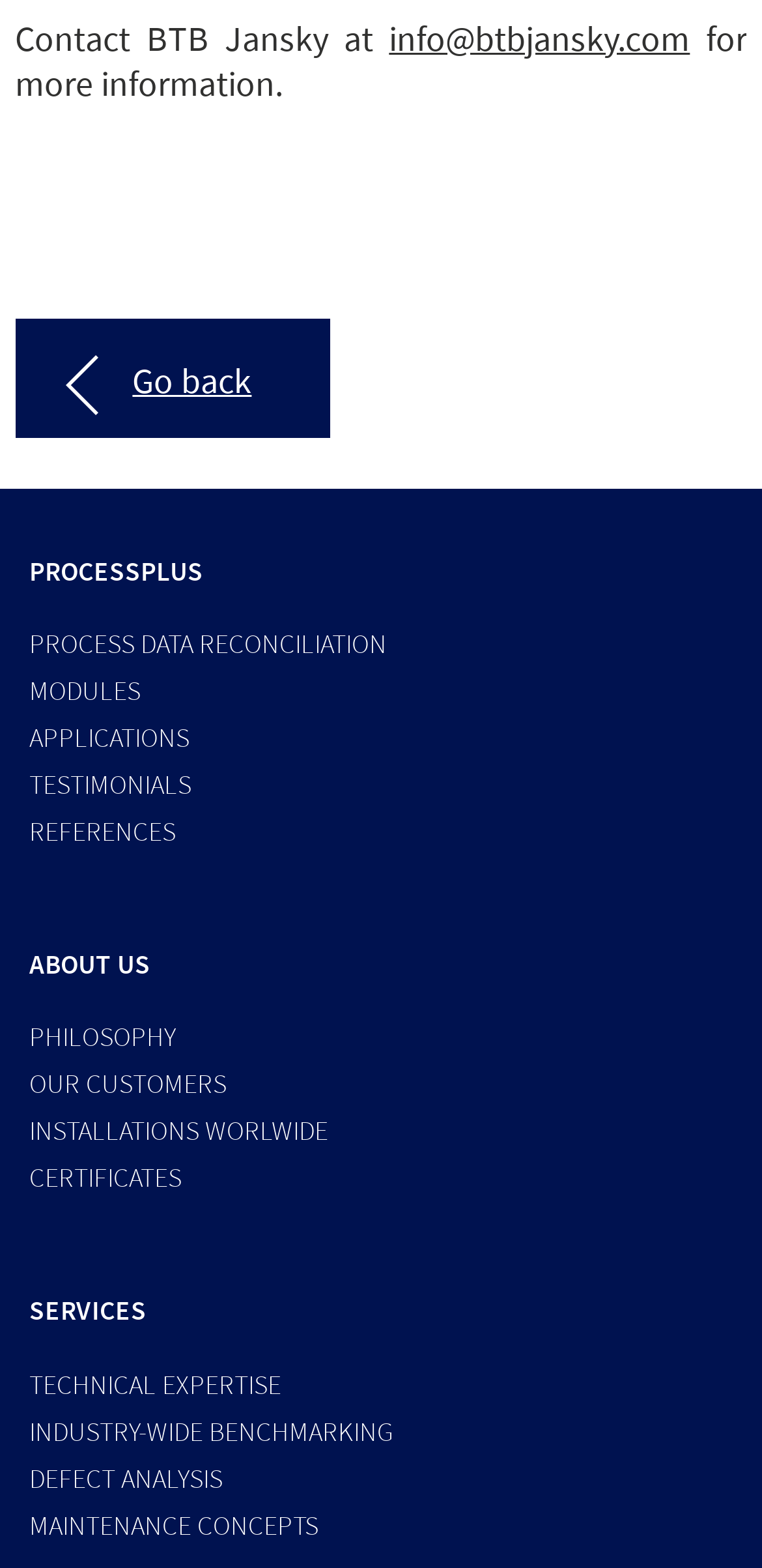Please specify the bounding box coordinates for the clickable region that will help you carry out the instruction: "Go back".

[0.02, 0.203, 0.433, 0.288]